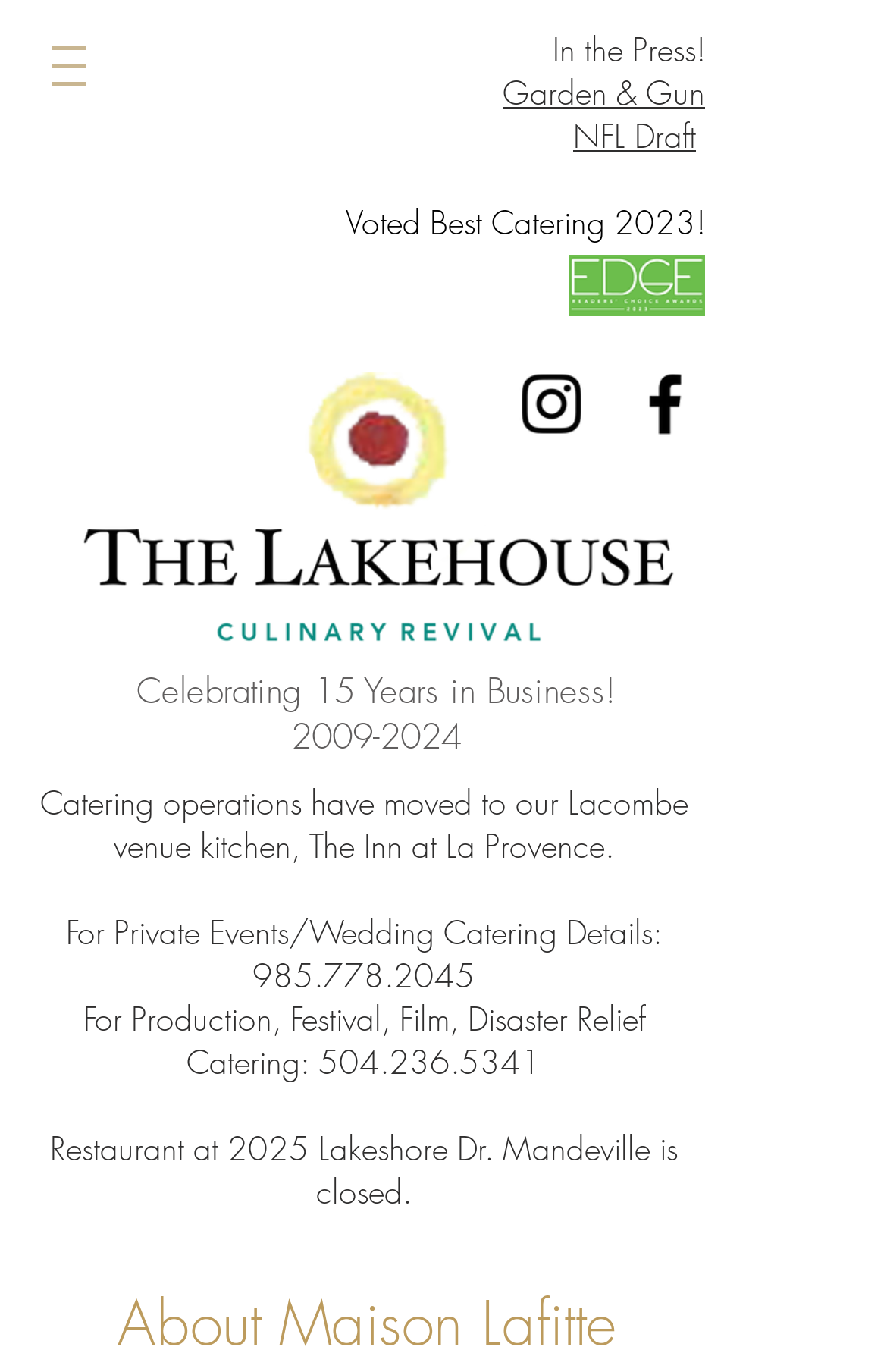Is the restaurant at 2025 Lakeshore Dr. Mandeville open?
Use the information from the image to give a detailed answer to the question.

The static text element with the text 'Restaurant at 2025 Lakeshore Dr. Mandeville is closed.' indicates that the restaurant is not open.